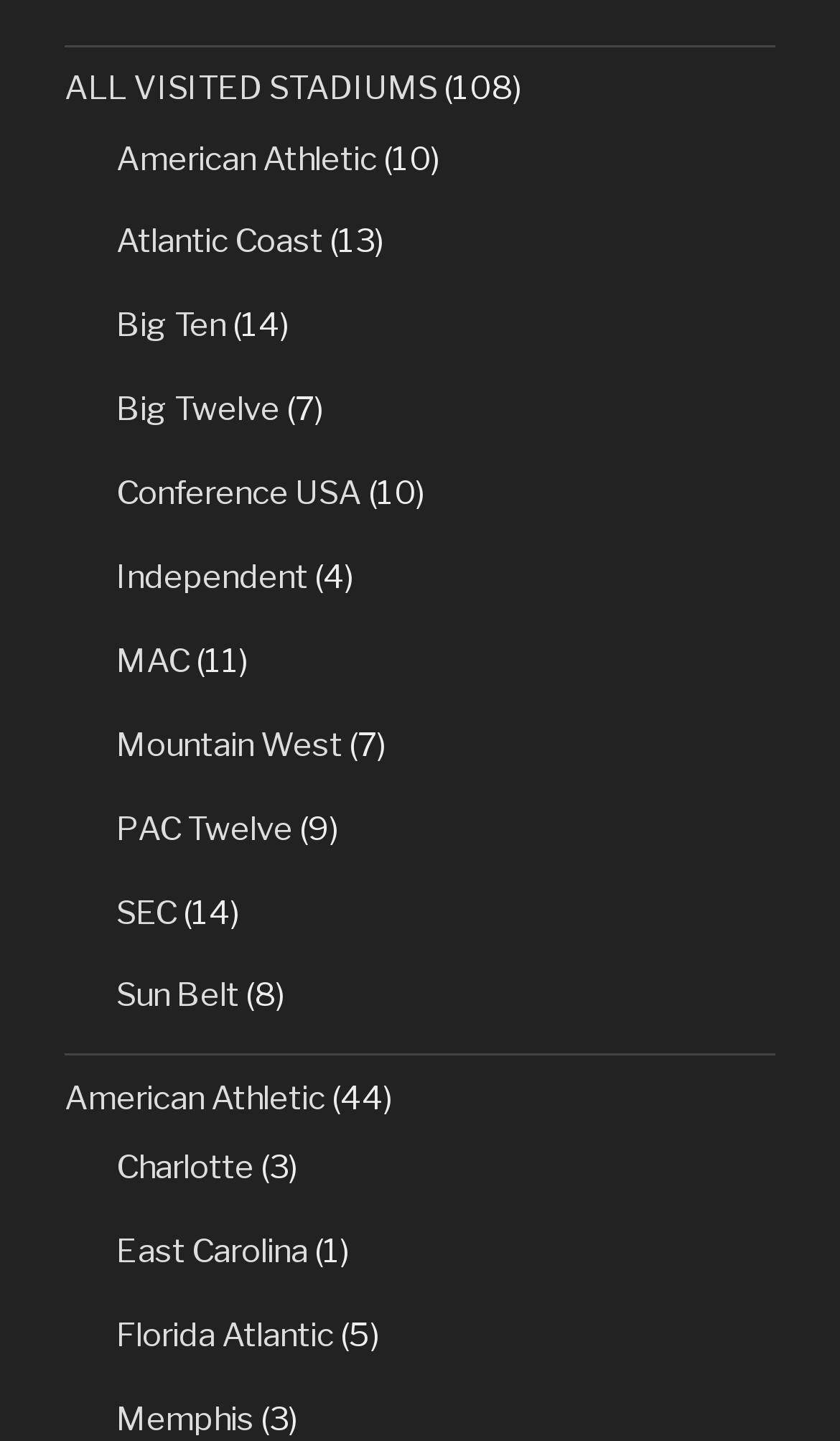Please locate the clickable area by providing the bounding box coordinates to follow this instruction: "Go to Big Ten".

[0.138, 0.213, 0.269, 0.24]